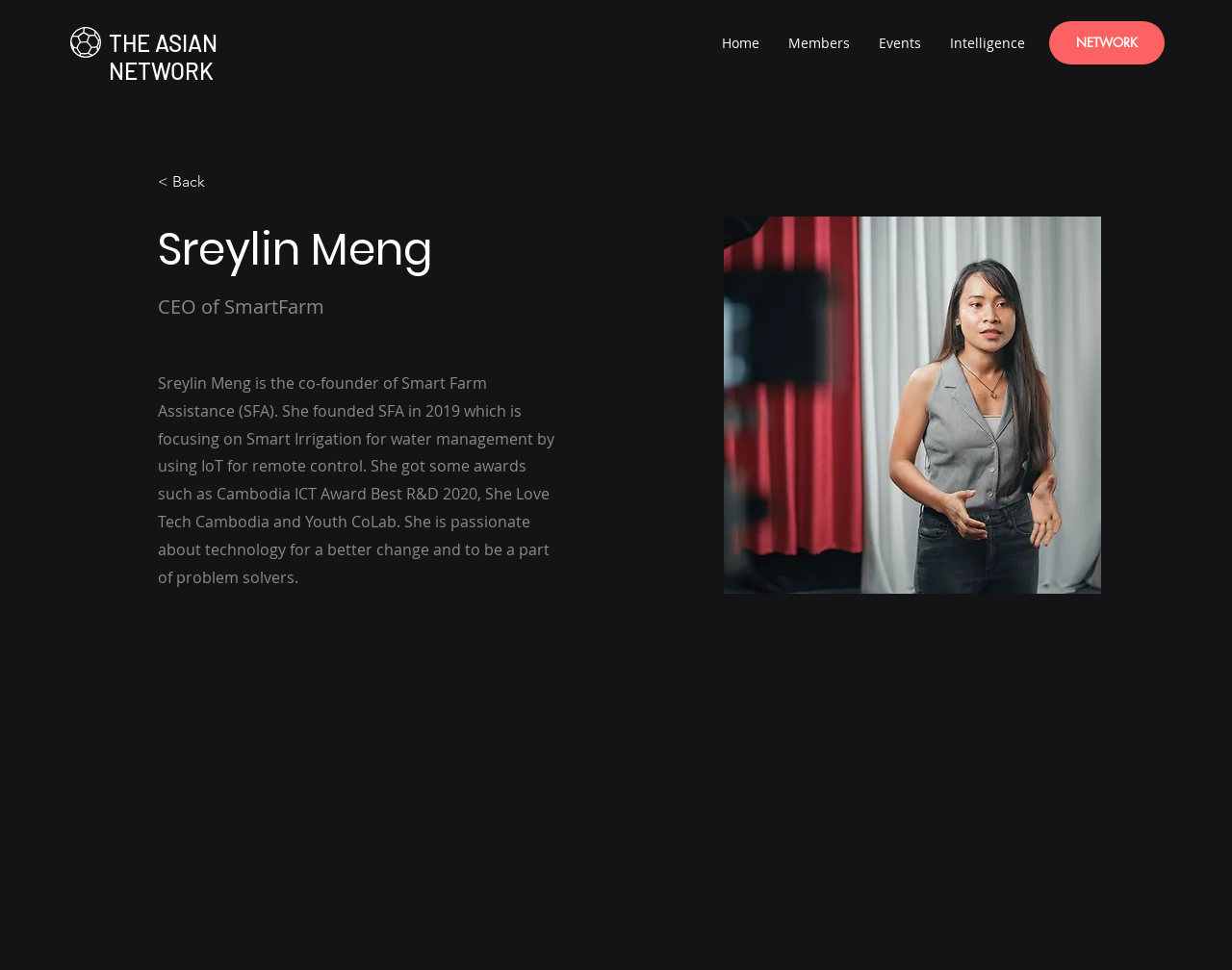Identify the bounding box coordinates for the element you need to click to achieve the following task: "view Sreylin Meng's profile". Provide the bounding box coordinates as four float numbers between 0 and 1, in the form [left, top, right, bottom].

[0.128, 0.223, 0.554, 0.292]